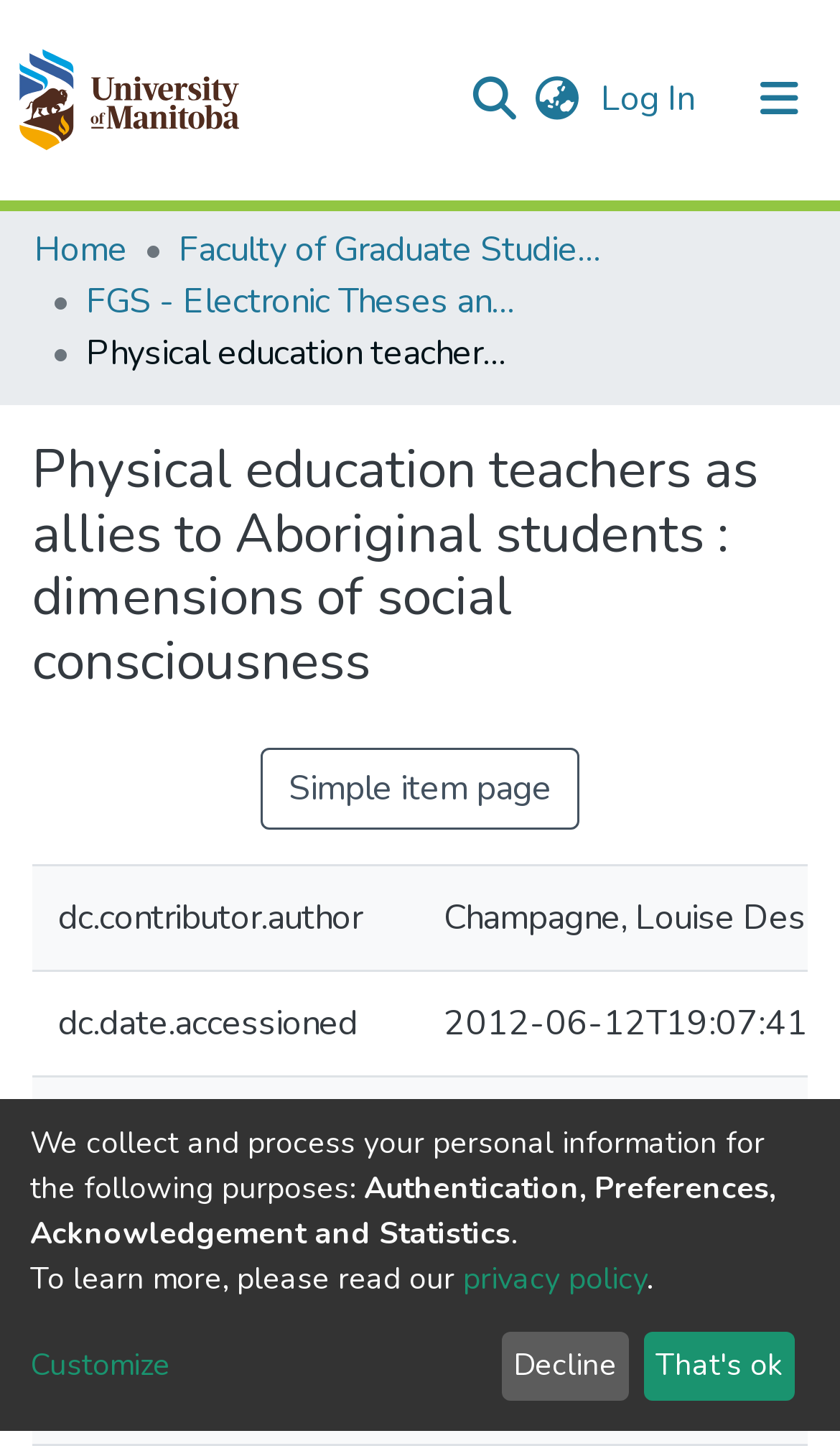Please specify the bounding box coordinates of the clickable region necessary for completing the following instruction: "Switch language". The coordinates must consist of four float numbers between 0 and 1, i.e., [left, top, right, bottom].

[0.621, 0.051, 0.705, 0.086]